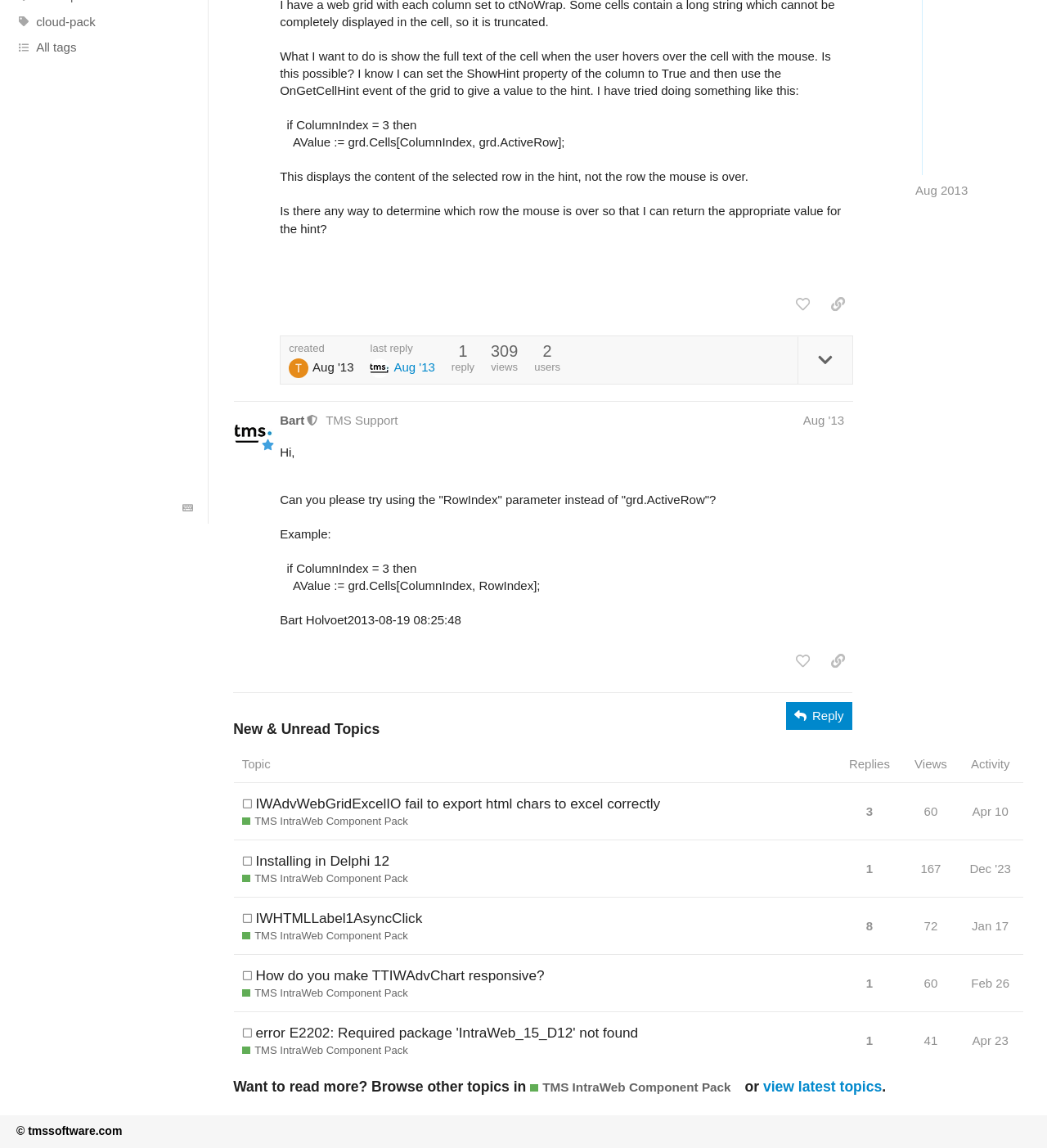Specify the bounding box coordinates (top-left x, top-left y, bottom-right x, bottom-right y) of the UI element in the screenshot that matches this description: 1

[0.823, 0.741, 0.838, 0.773]